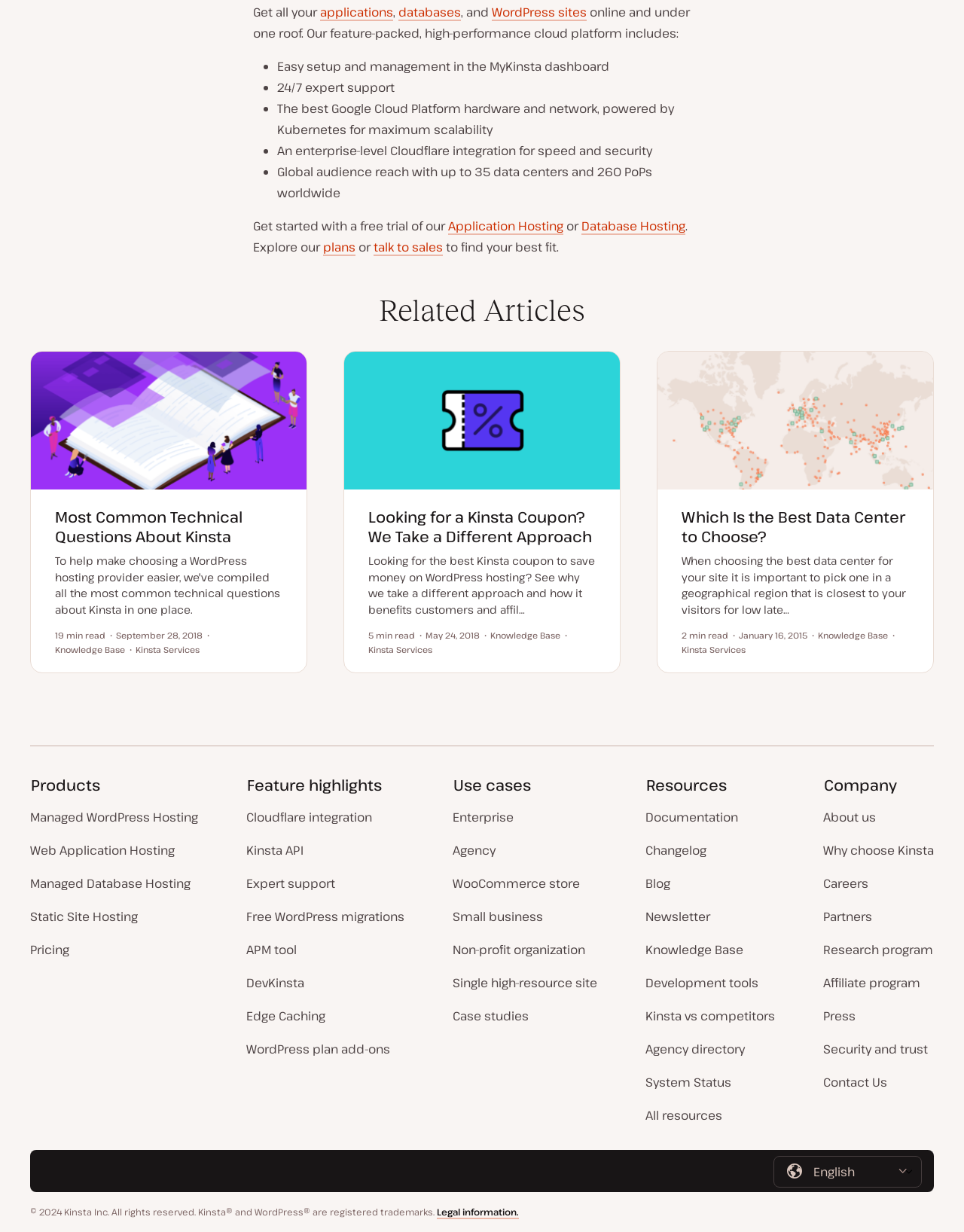How many data centers does Kinsta have?
Refer to the image and provide a one-word or short phrase answer.

Up to 35